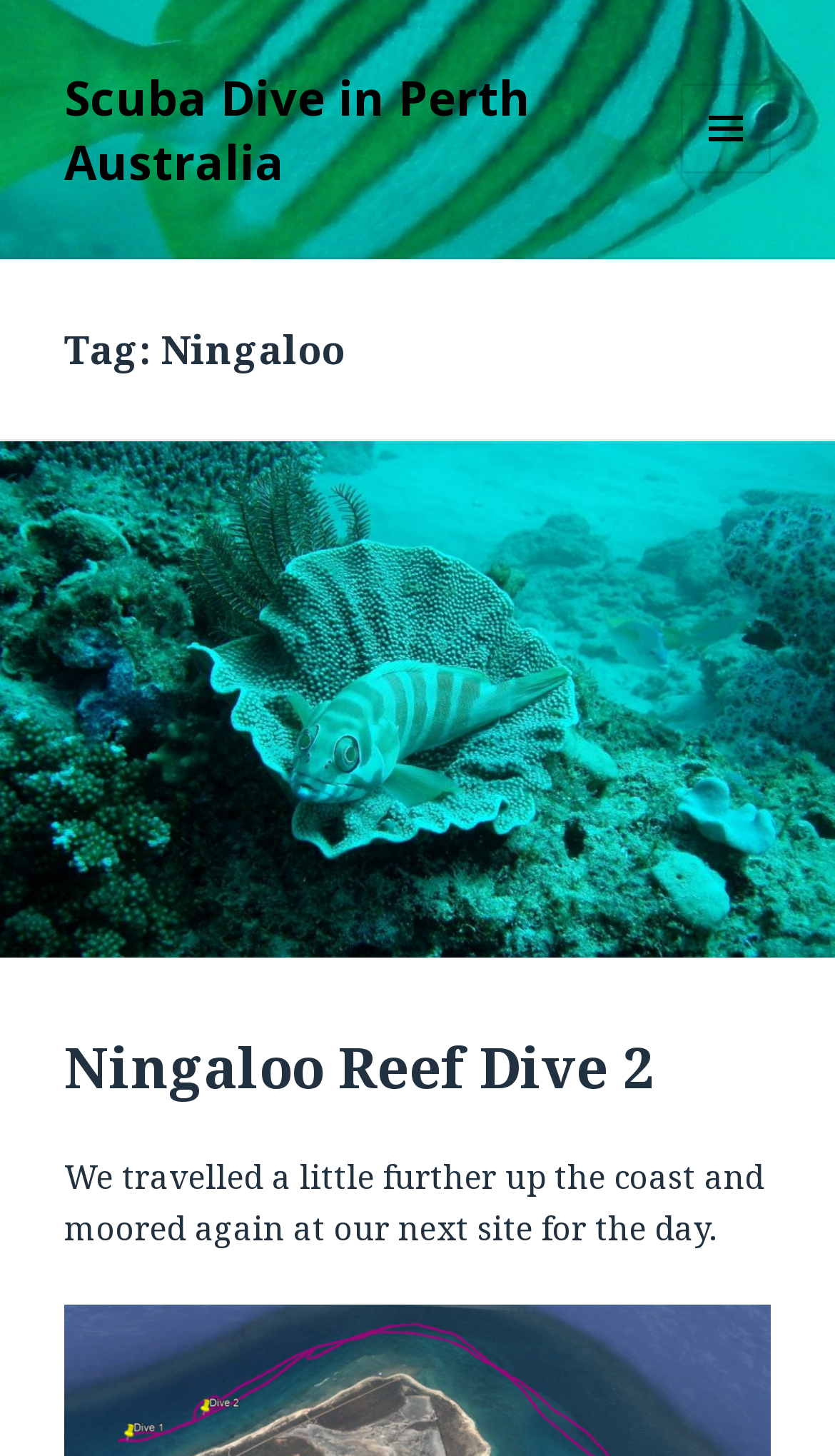Based on the element description: "parent_node: Ningaloo Reef Dive 2", identify the UI element and provide its bounding box coordinates. Use four float numbers between 0 and 1, [left, top, right, bottom].

[0.0, 0.303, 1.0, 0.658]